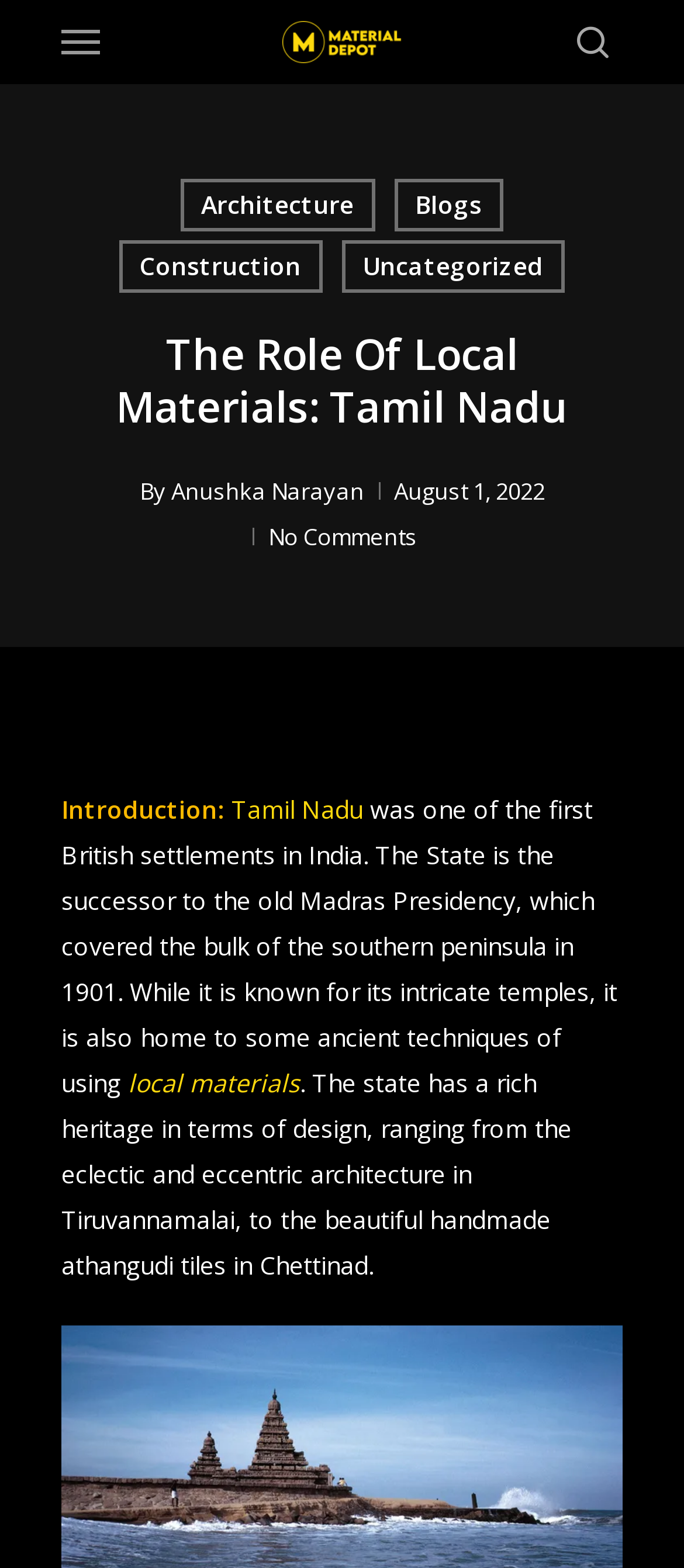Please specify the bounding box coordinates of the region to click in order to perform the following instruction: "go to MaterialDepot Blog homepage".

[0.303, 0.013, 0.697, 0.04]